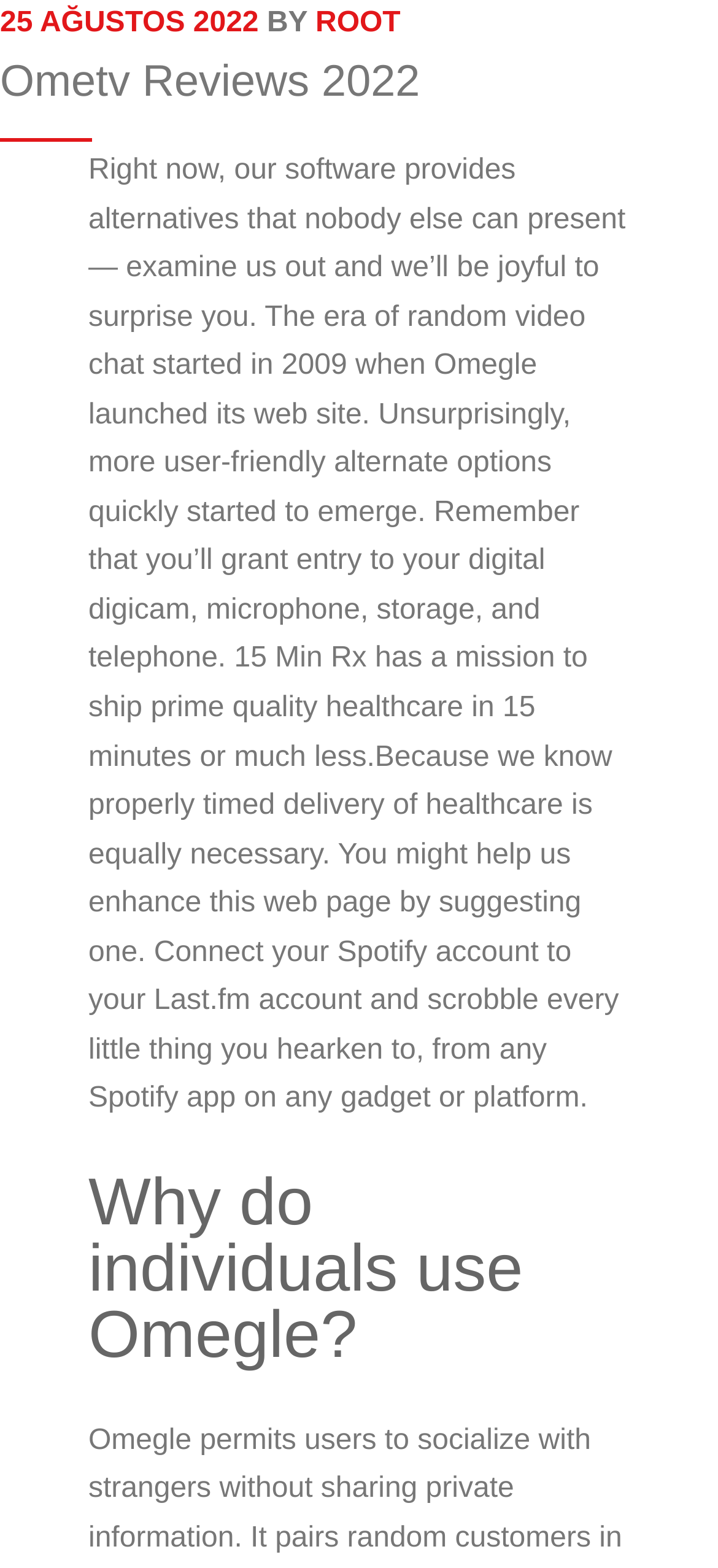From the details in the image, provide a thorough response to the question: What is the purpose of 15 Min Rx?

I found the purpose of 15 Min Rx by reading the text on the webpage, which states '15 Min Rx has a mission to deliver prime quality healthcare in 15 minutes or much less'.